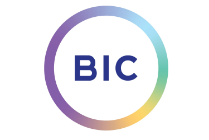What is the shape of the gradient background?
Refer to the image and provide a thorough answer to the question.

The question asks about the shape of the gradient background in the logo. By analyzing the logo, it is evident that the gradient background is circular in shape, providing a modern and vibrant appearance.